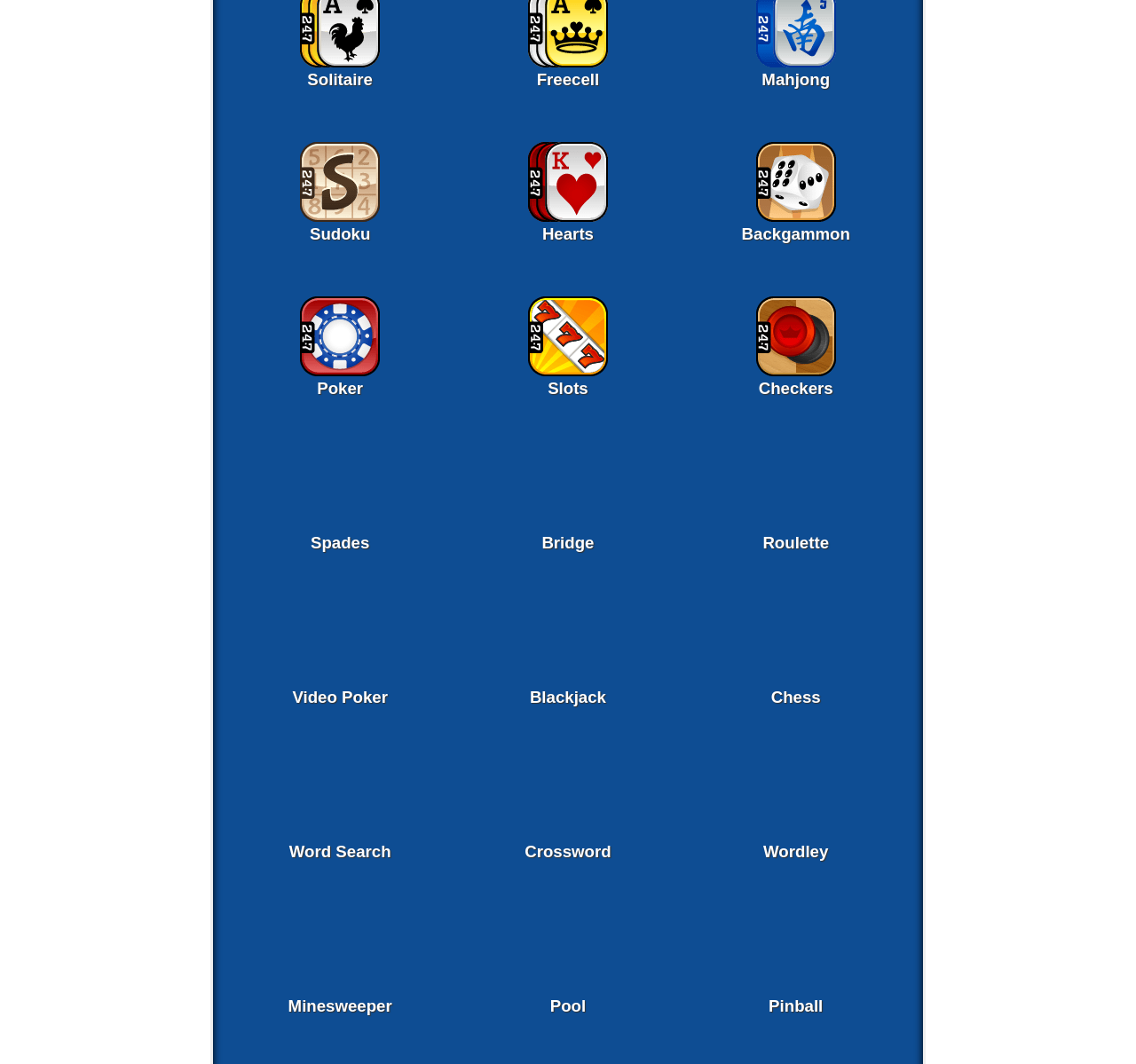Locate the bounding box coordinates of the element that should be clicked to execute the following instruction: "Play Klondike Solitaire".

[0.264, 0.052, 0.335, 0.066]